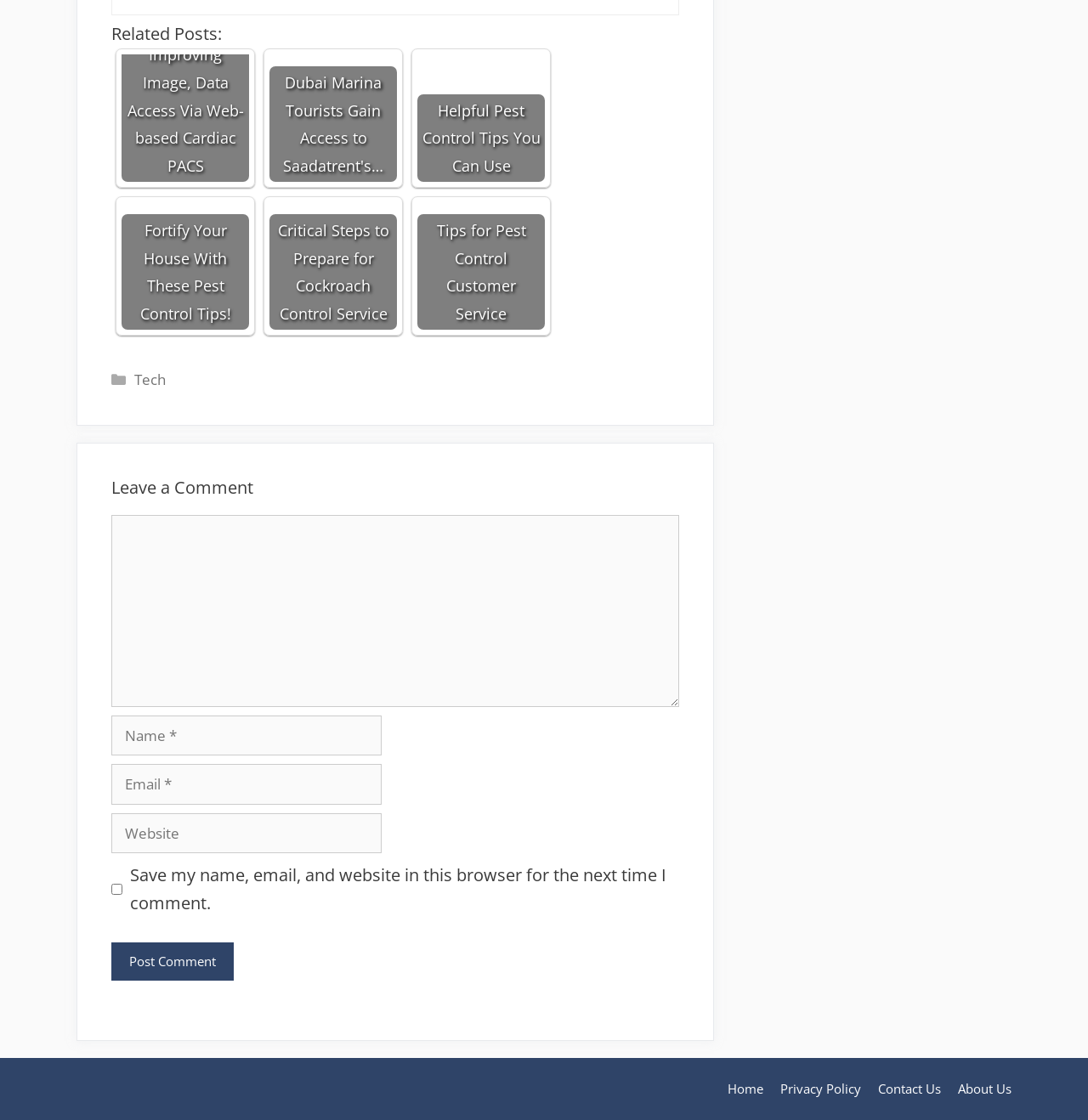Pinpoint the bounding box coordinates of the clickable area needed to execute the instruction: "Click on the 'Improving Image, Data Access Via Web-based Cardiac PACS' link". The coordinates should be specified as four float numbers between 0 and 1, i.e., [left, top, right, bottom].

[0.112, 0.049, 0.229, 0.163]